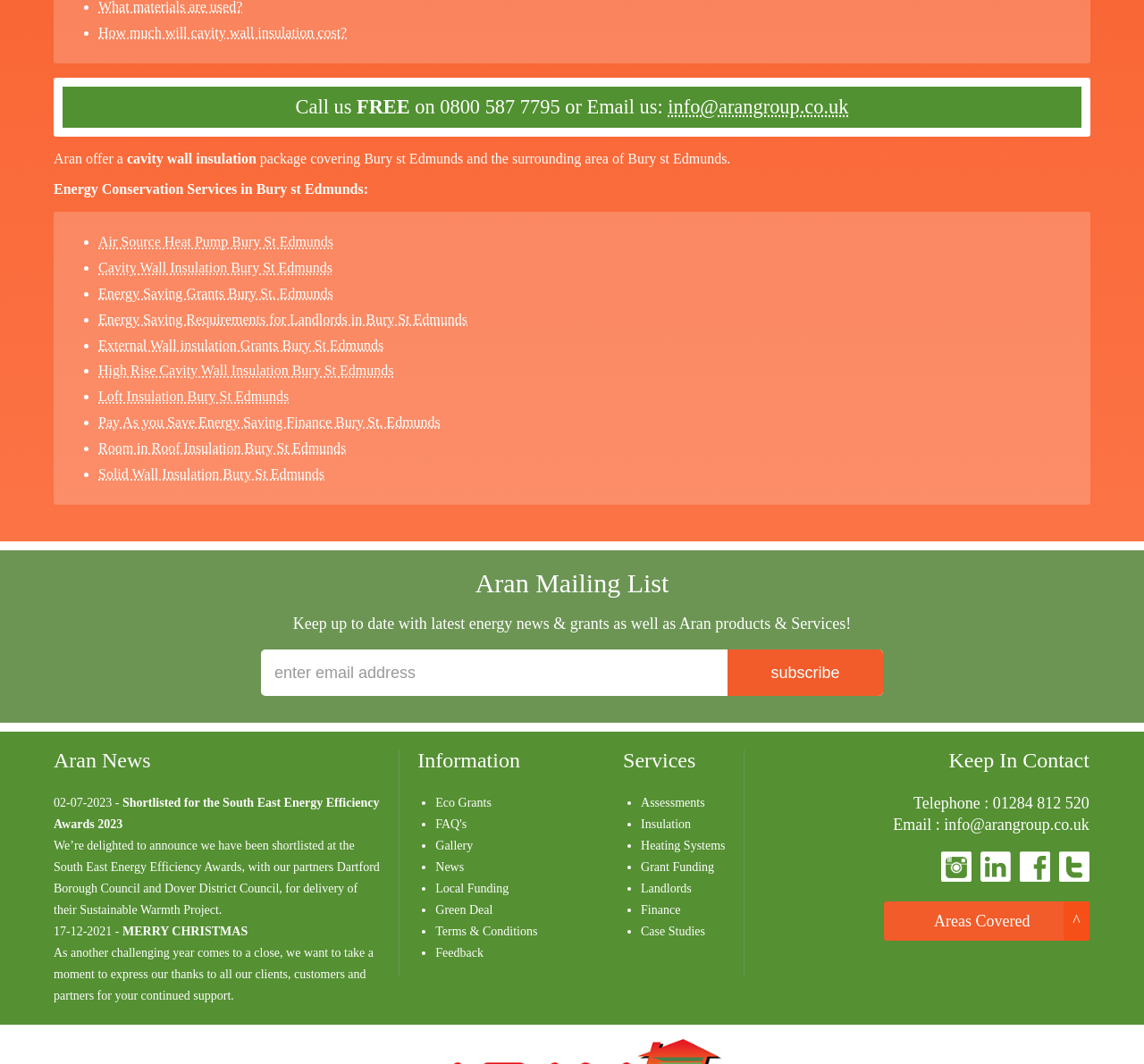How can I contact the company via email?
Carefully analyze the image and provide a thorough answer to the question.

I found the email address by looking at the top of the webpage, where it says 'Email us: info@arangroup.co.uk'.